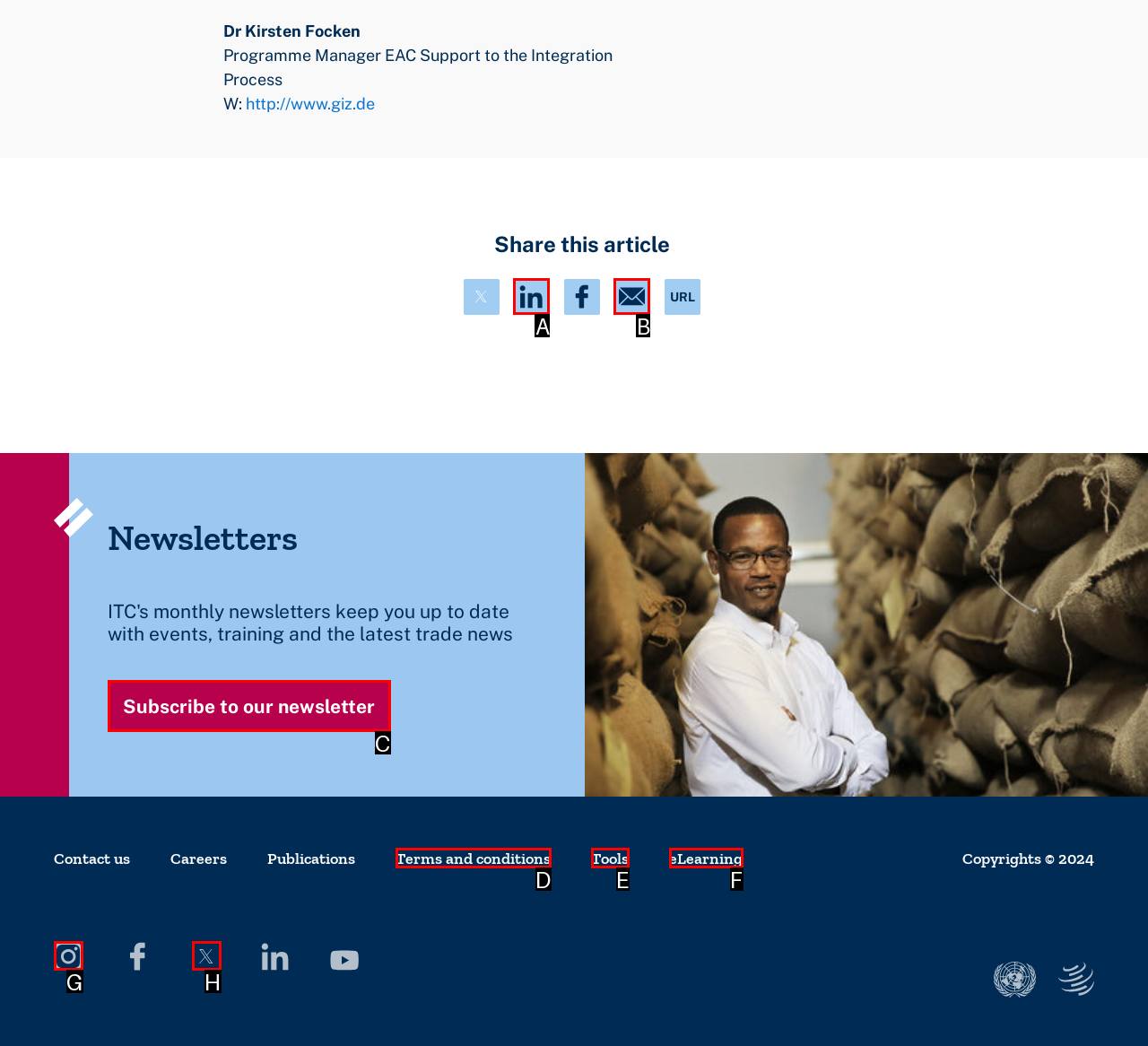Choose the option that matches the following description: Mail
Reply with the letter of the selected option directly.

B